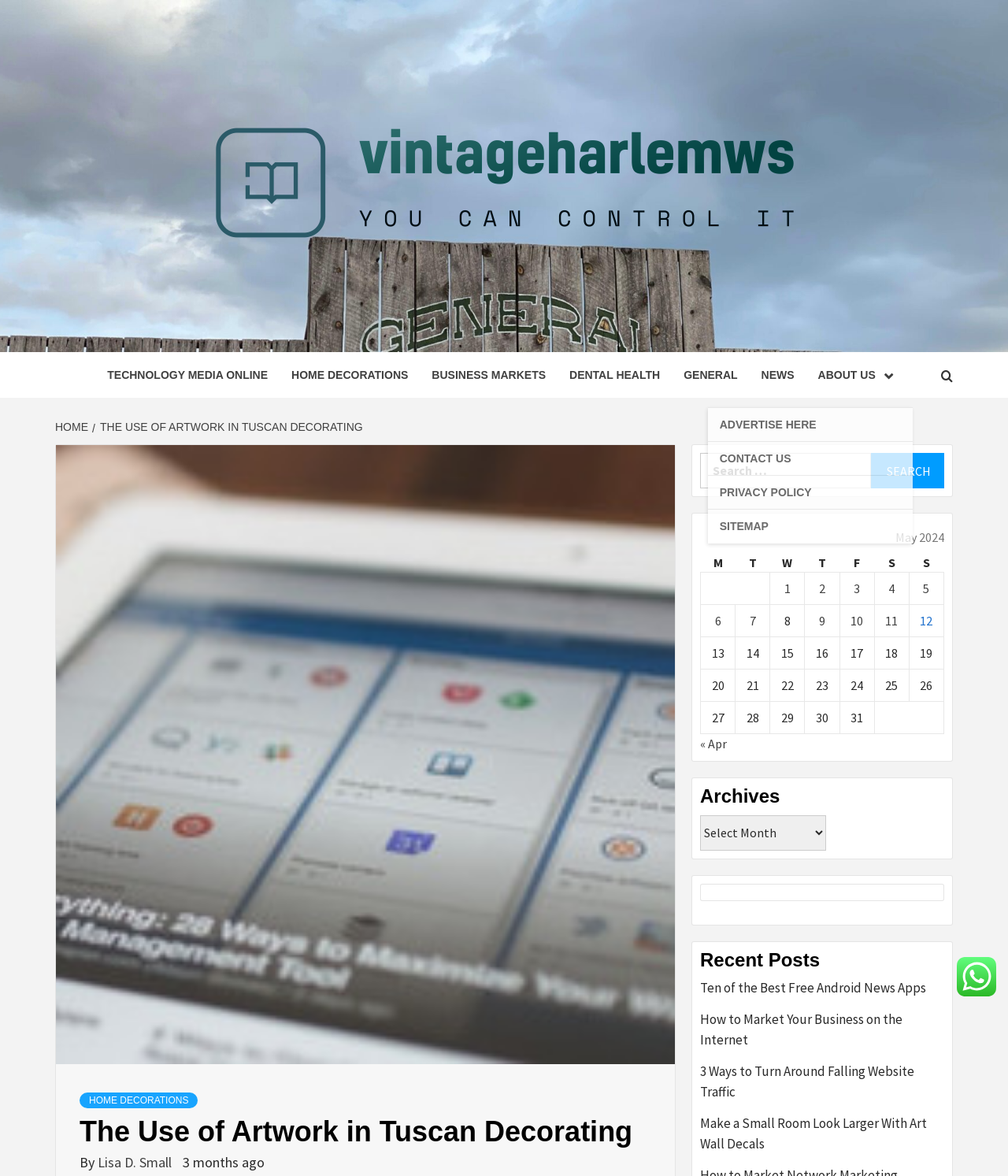Identify the bounding box for the UI element specified in this description: "News". The coordinates must be four float numbers between 0 and 1, formatted as [left, top, right, bottom].

[0.743, 0.299, 0.8, 0.338]